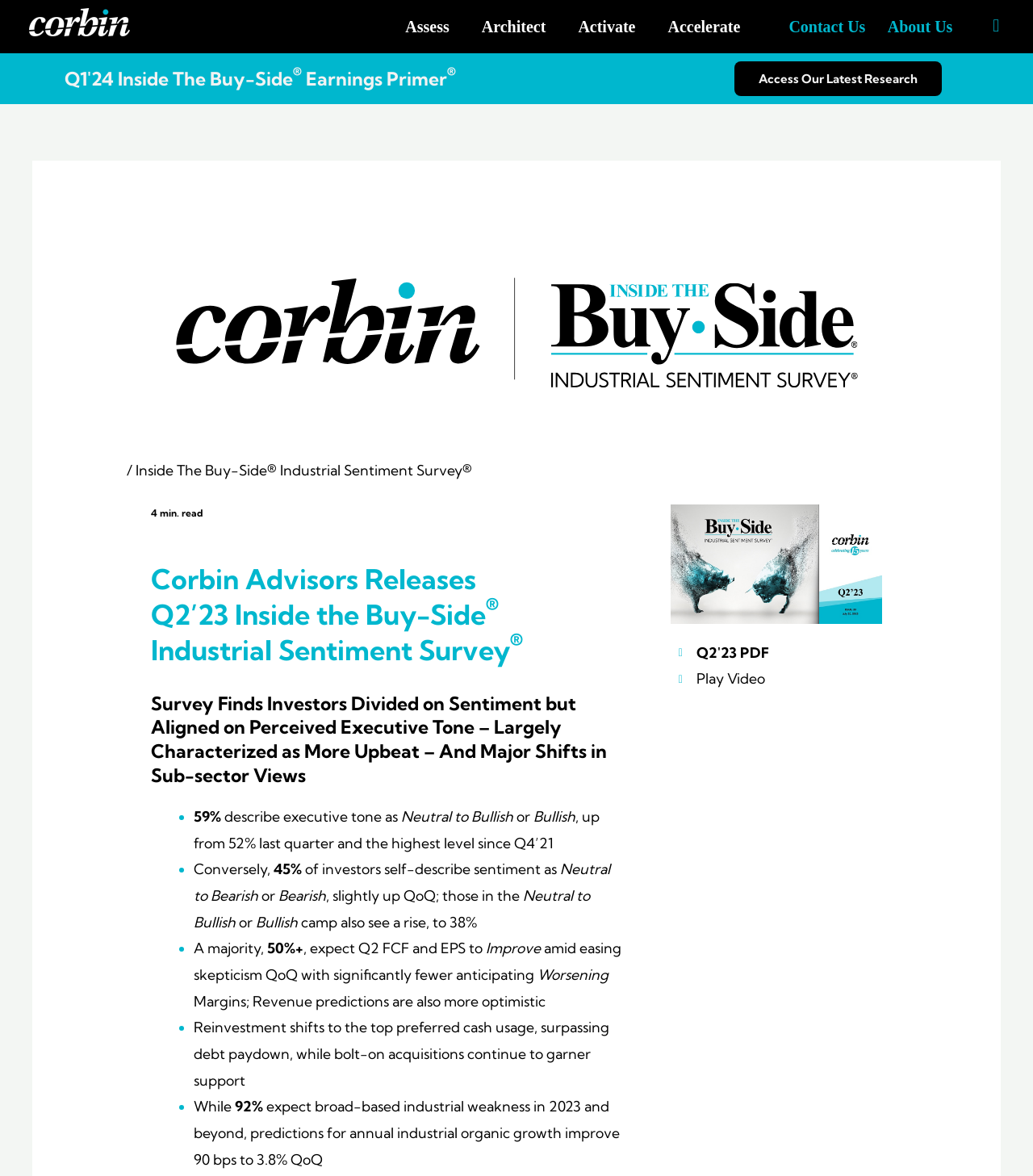Specify the bounding box coordinates of the element's area that should be clicked to execute the given instruction: "Follow Hawaii Free Press on Twitter". The coordinates should be four float numbers between 0 and 1, i.e., [left, top, right, bottom].

None